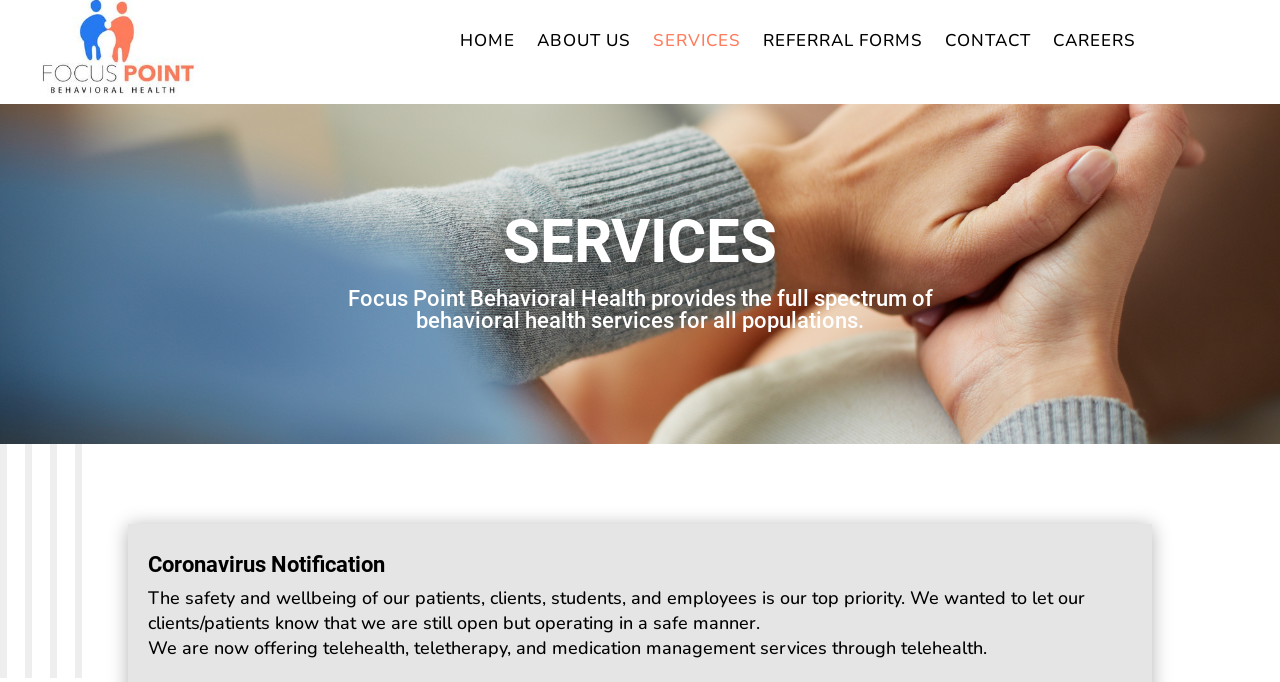Provide a thorough and detailed response to the question by examining the image: 
What is the purpose of the Coronavirus Notification section?

The Coronavirus Notification section is likely intended to inform clients and patients about the safety measures Focus Point is taking during the pandemic, such as operating in a safe manner and offering telehealth services.